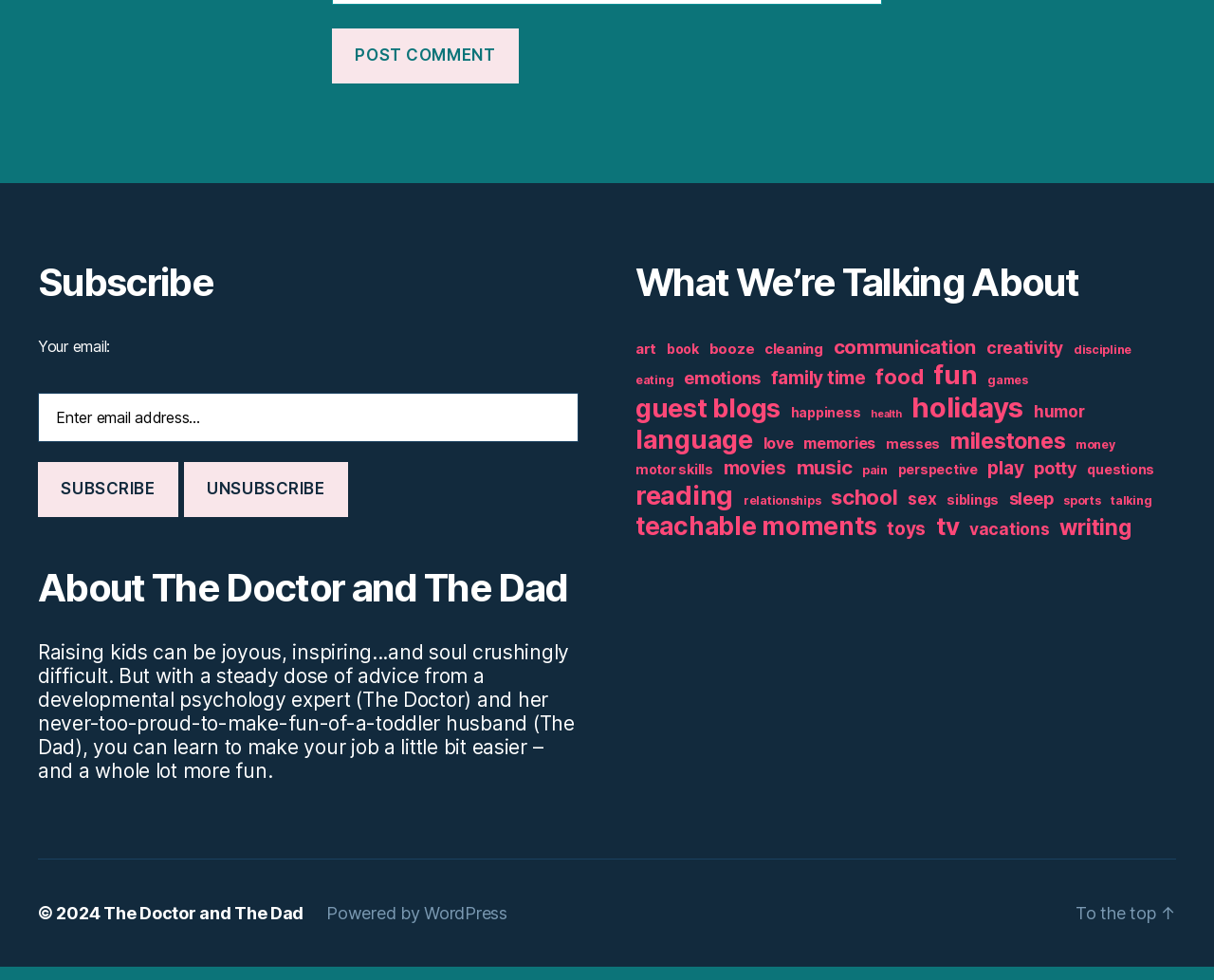What is the copyright year of the website?
Please provide an in-depth and detailed response to the question.

The copyright information is located at the bottom of the webpage, which states '© 2024', indicating that the website's copyright year is 2024.